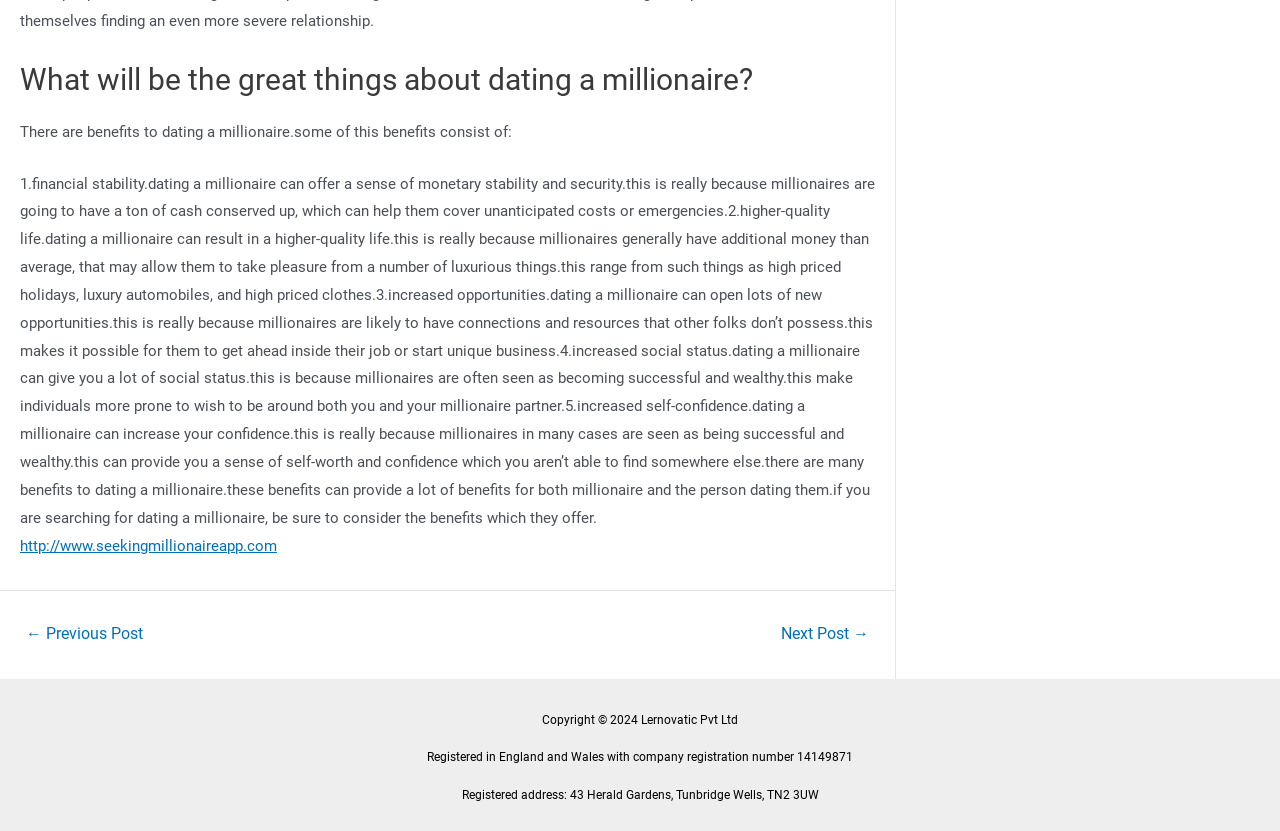Where is Lernovatic Pvt Ltd registered?
Using the visual information, answer the question in a single word or phrase.

England and Wales